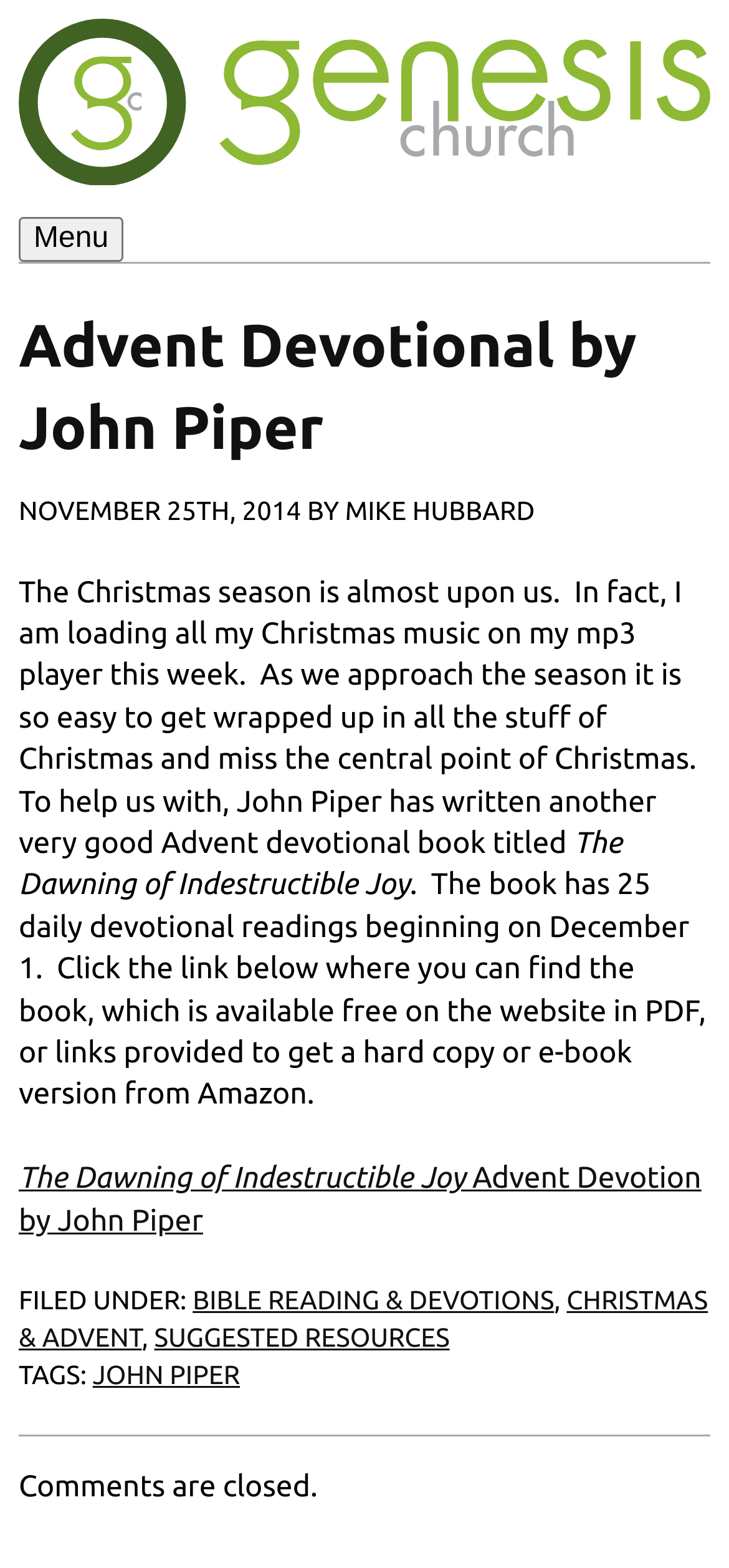Identify the bounding box for the element characterized by the following description: "Christmas & Advent".

[0.026, 0.82, 0.971, 0.862]